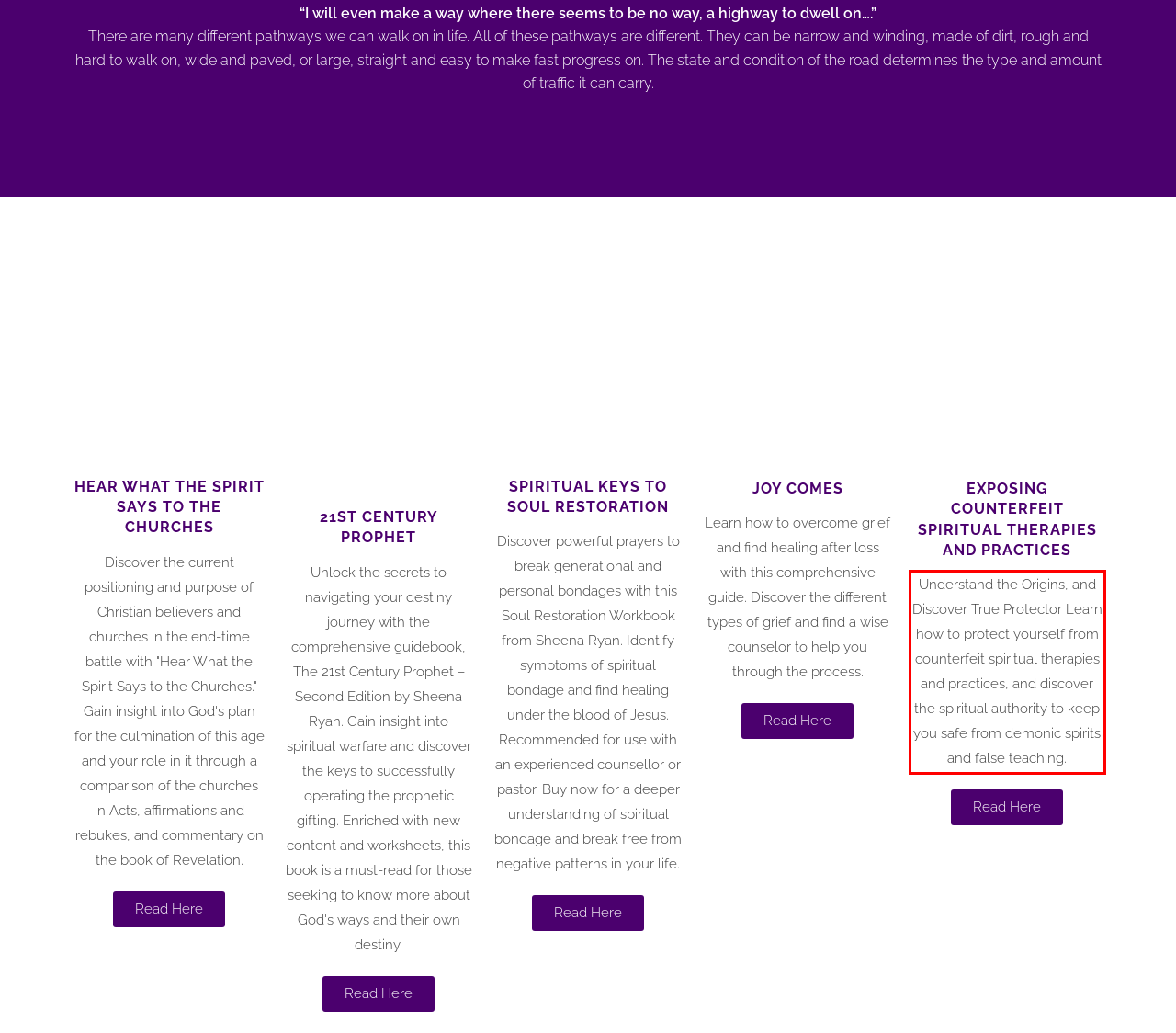You have a screenshot of a webpage with a red bounding box. Use OCR to generate the text contained within this red rectangle.

Understand the Origins, and Discover True Protector Learn how to protect yourself from counterfeit spiritual therapies and practices, and discover the spiritual authority to keep you safe from demonic spirits and false teaching.